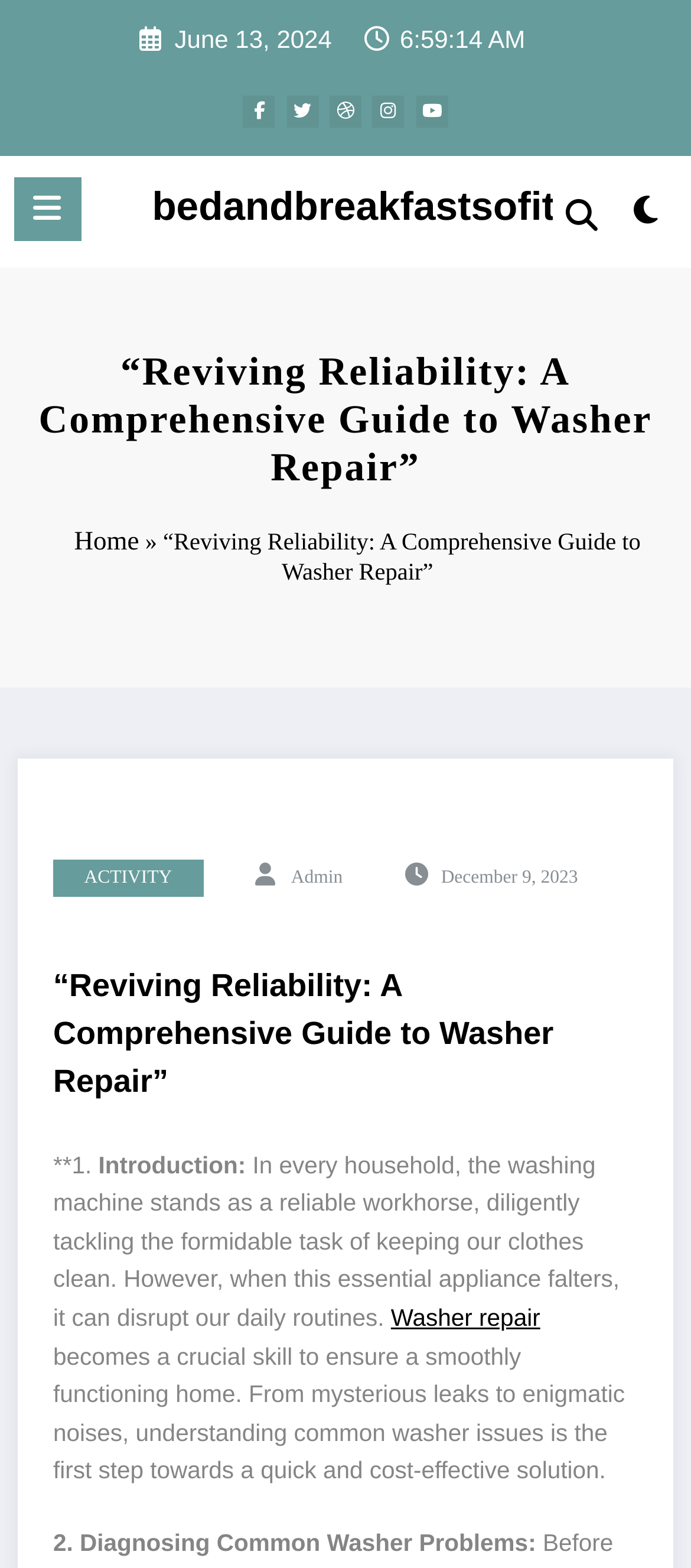Use a single word or phrase to answer the following:
What is the icon represented by ''?

Menu